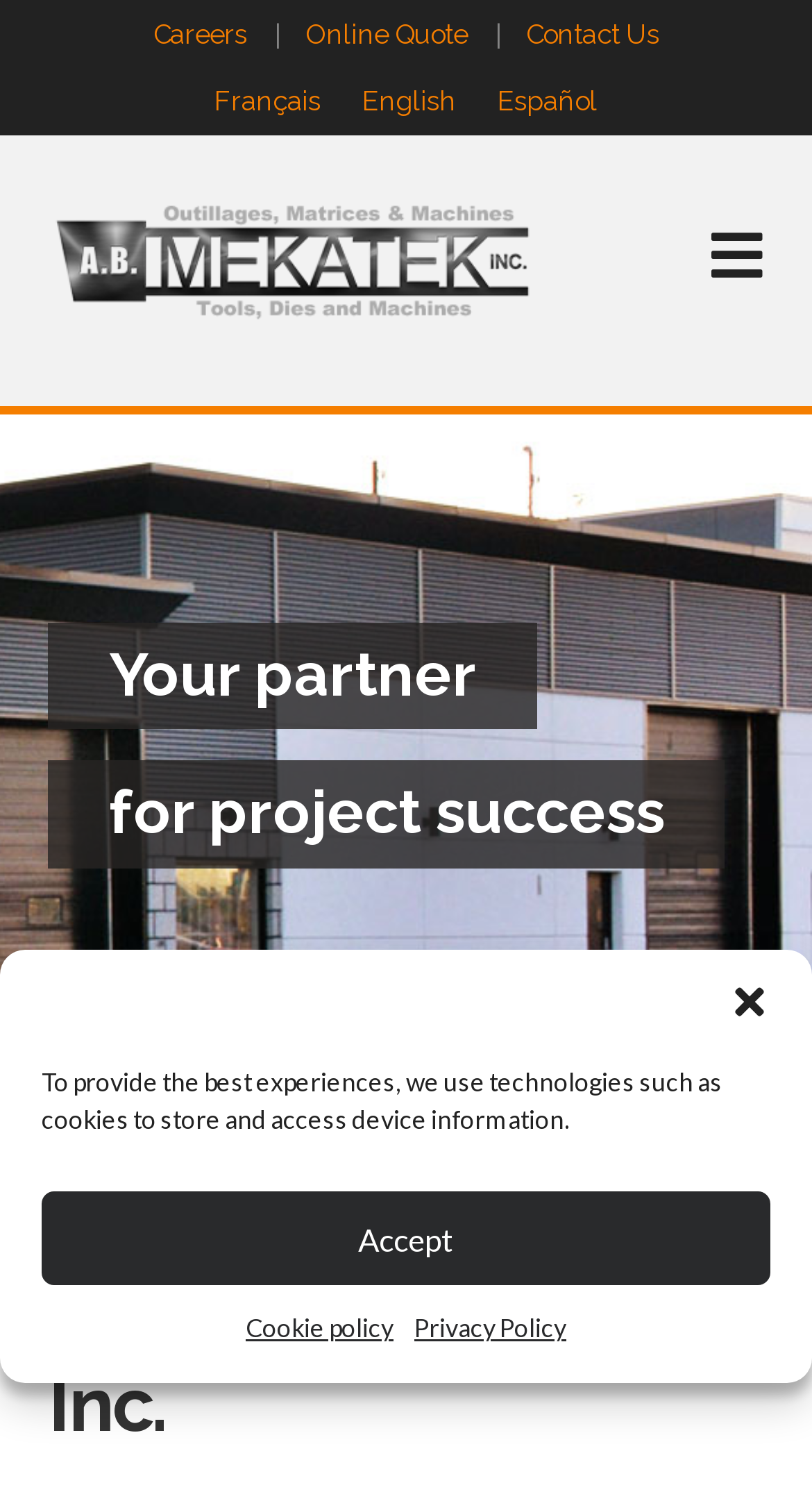Can you specify the bounding box coordinates of the area that needs to be clicked to fulfill the following instruction: "Open Online Quote"?

[0.35, 0.012, 0.601, 0.033]